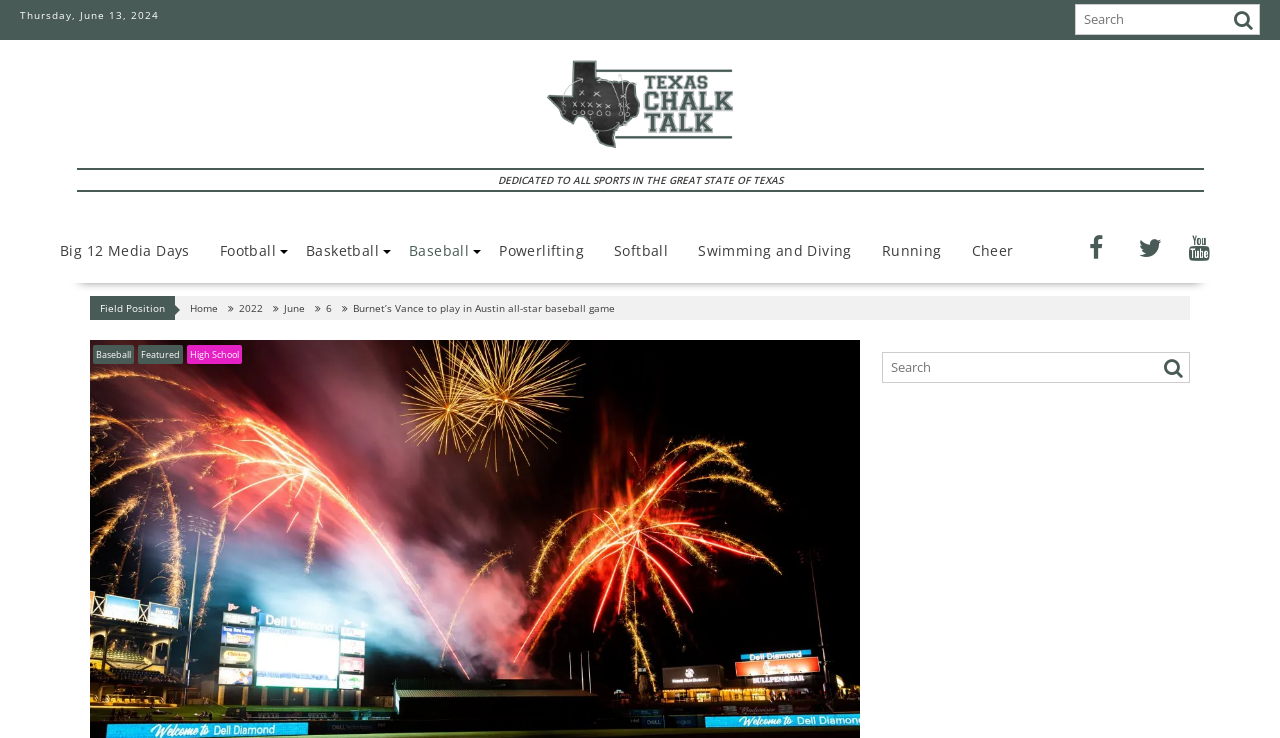Please determine the bounding box coordinates of the element to click on in order to accomplish the following task: "Search for something". Ensure the coordinates are four float numbers ranging from 0 to 1, i.e., [left, top, right, bottom].

[0.689, 0.477, 0.93, 0.519]